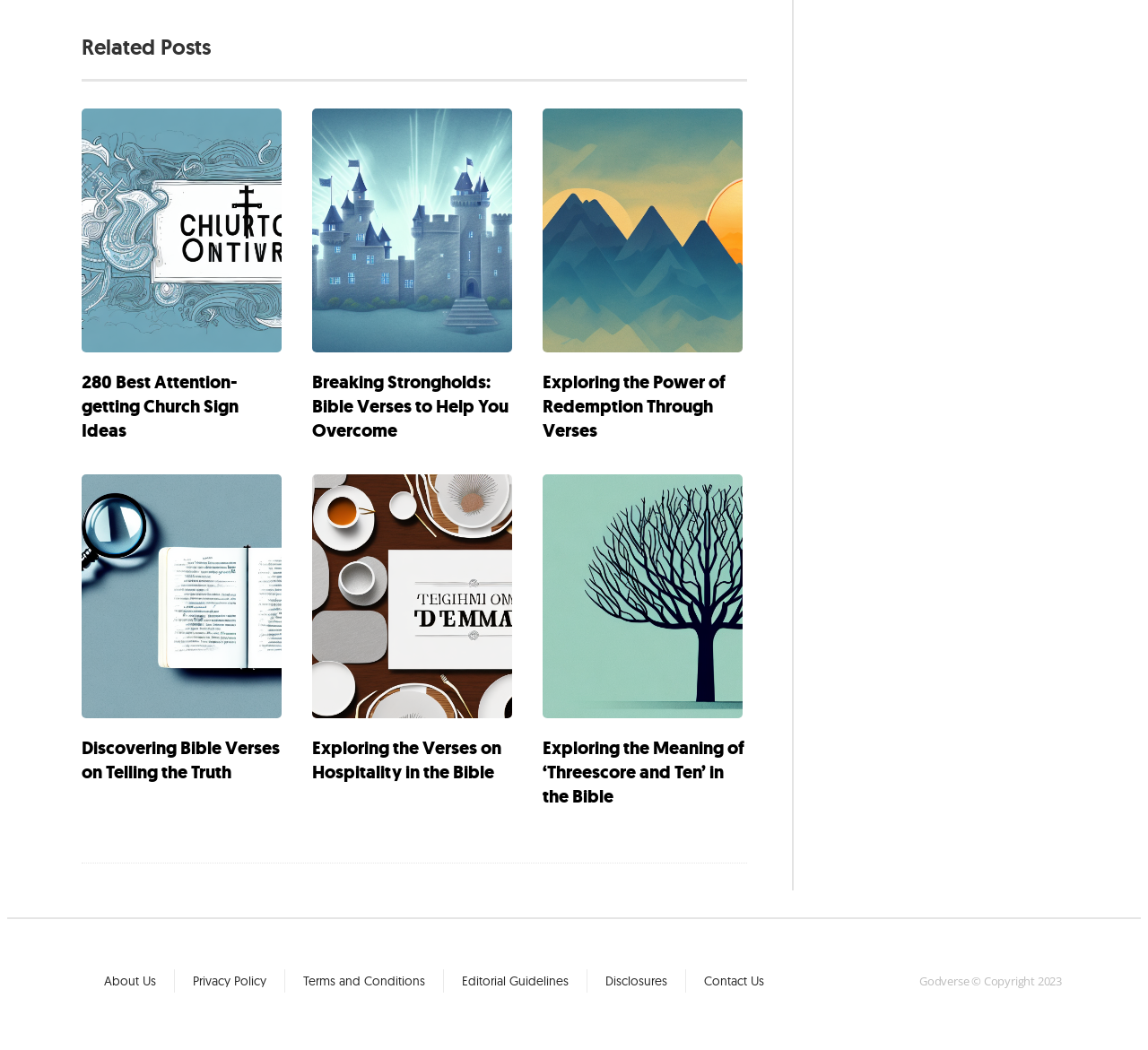Please identify the bounding box coordinates for the region that you need to click to follow this instruction: "Explore 'Breaking Strongholds: Bible Verses to Help You Overcome'".

[0.272, 0.353, 0.443, 0.422]